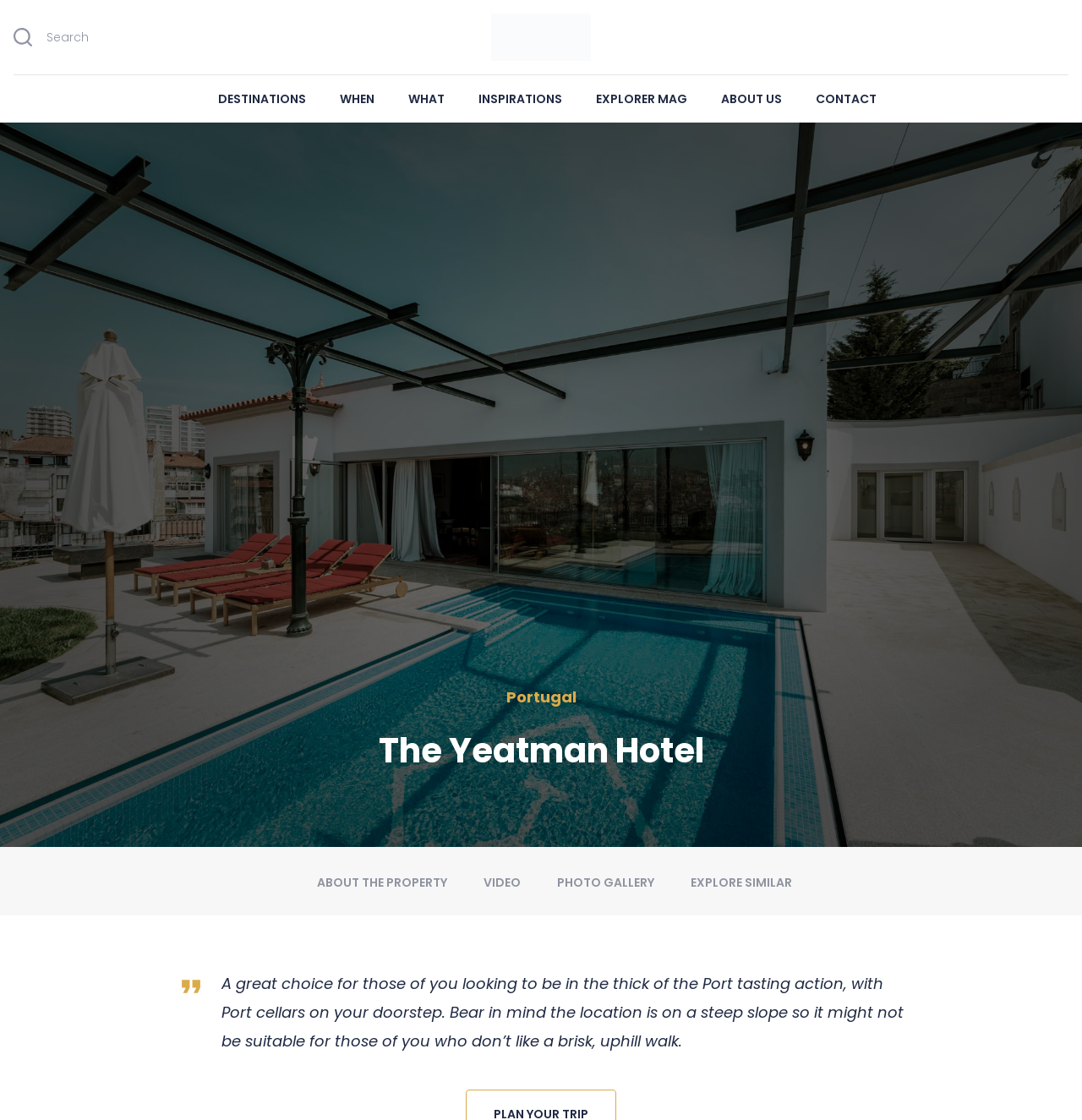Use a single word or phrase to answer this question: 
What is the name of the hotel?

The Yeatman Hotel